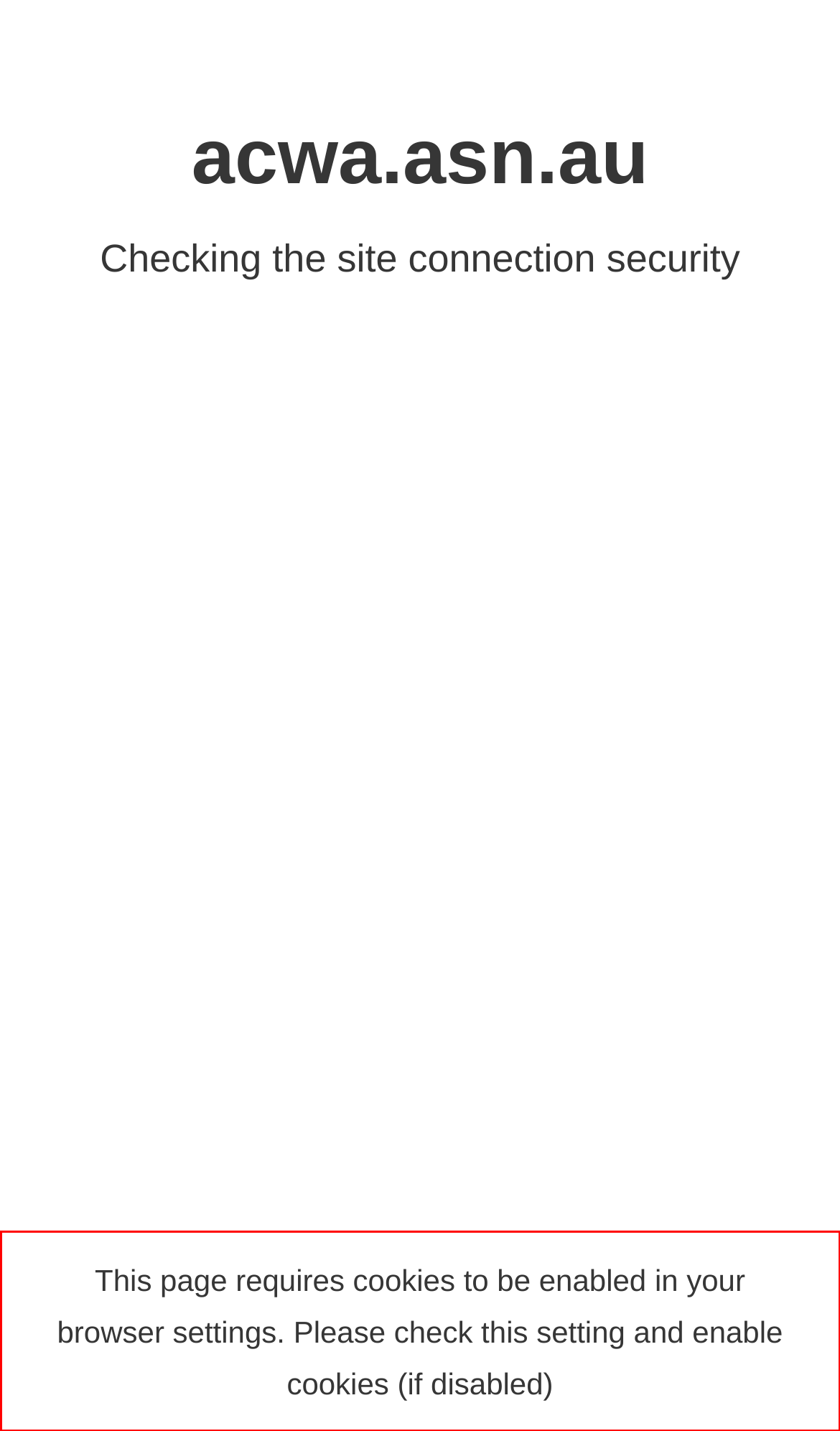Please examine the webpage screenshot containing a red bounding box and use OCR to recognize and output the text inside the red bounding box.

This page requires cookies to be enabled in your browser settings. Please check this setting and enable cookies (if disabled)